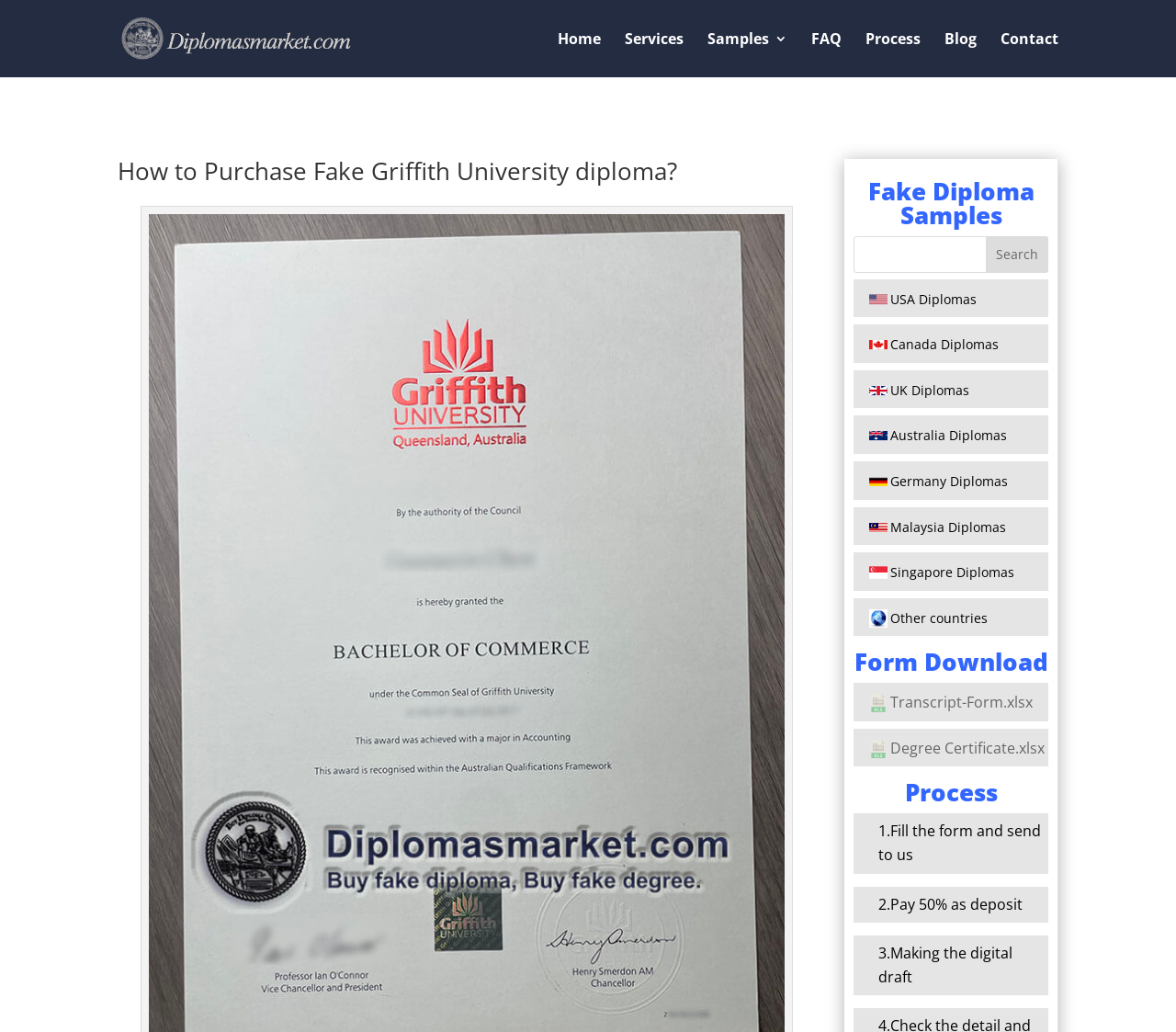Identify the bounding box coordinates for the element you need to click to achieve the following task: "Download the 'Transcript-Form.xlsx'". Provide the bounding box coordinates as four float numbers between 0 and 1, in the form [left, top, right, bottom].

[0.741, 0.671, 0.878, 0.69]